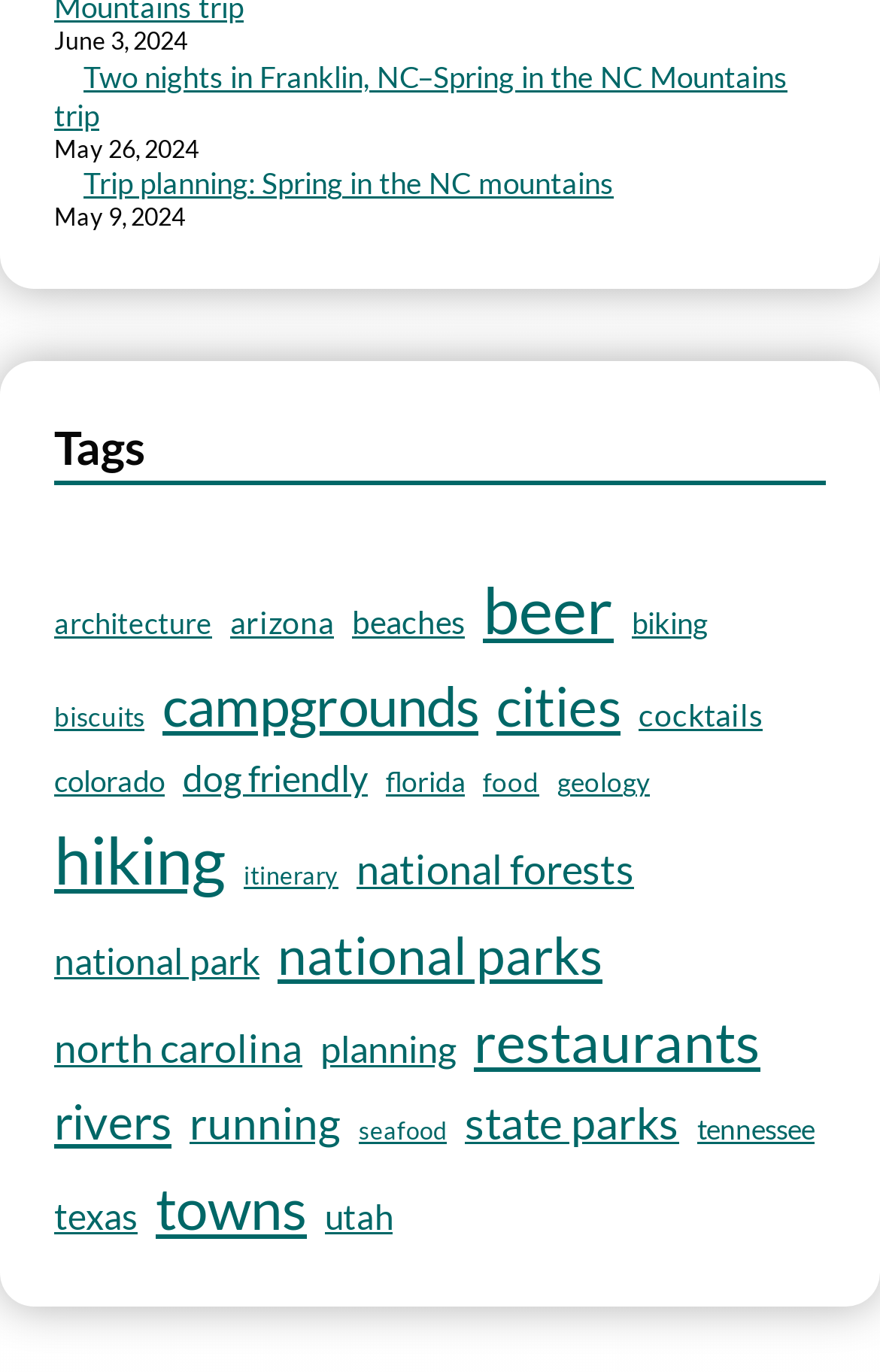Please determine the bounding box coordinates of the element to click on in order to accomplish the following task: "View trip planning for Spring in the NC mountains". Ensure the coordinates are four float numbers ranging from 0 to 1, i.e., [left, top, right, bottom].

[0.095, 0.12, 0.697, 0.147]